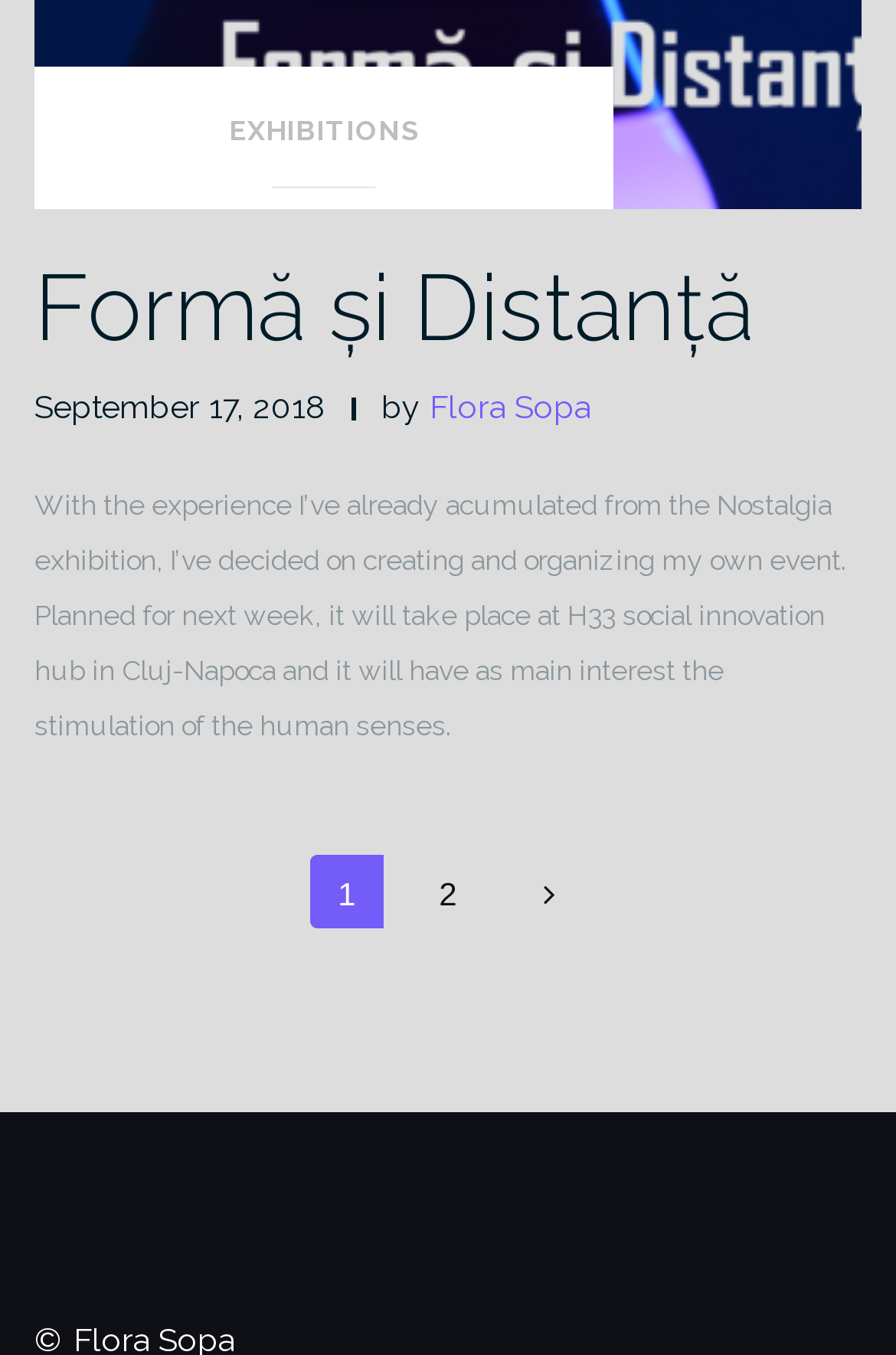Please answer the following question using a single word or phrase: 
What is the main interest of the exhibition?

stimulation of the human senses